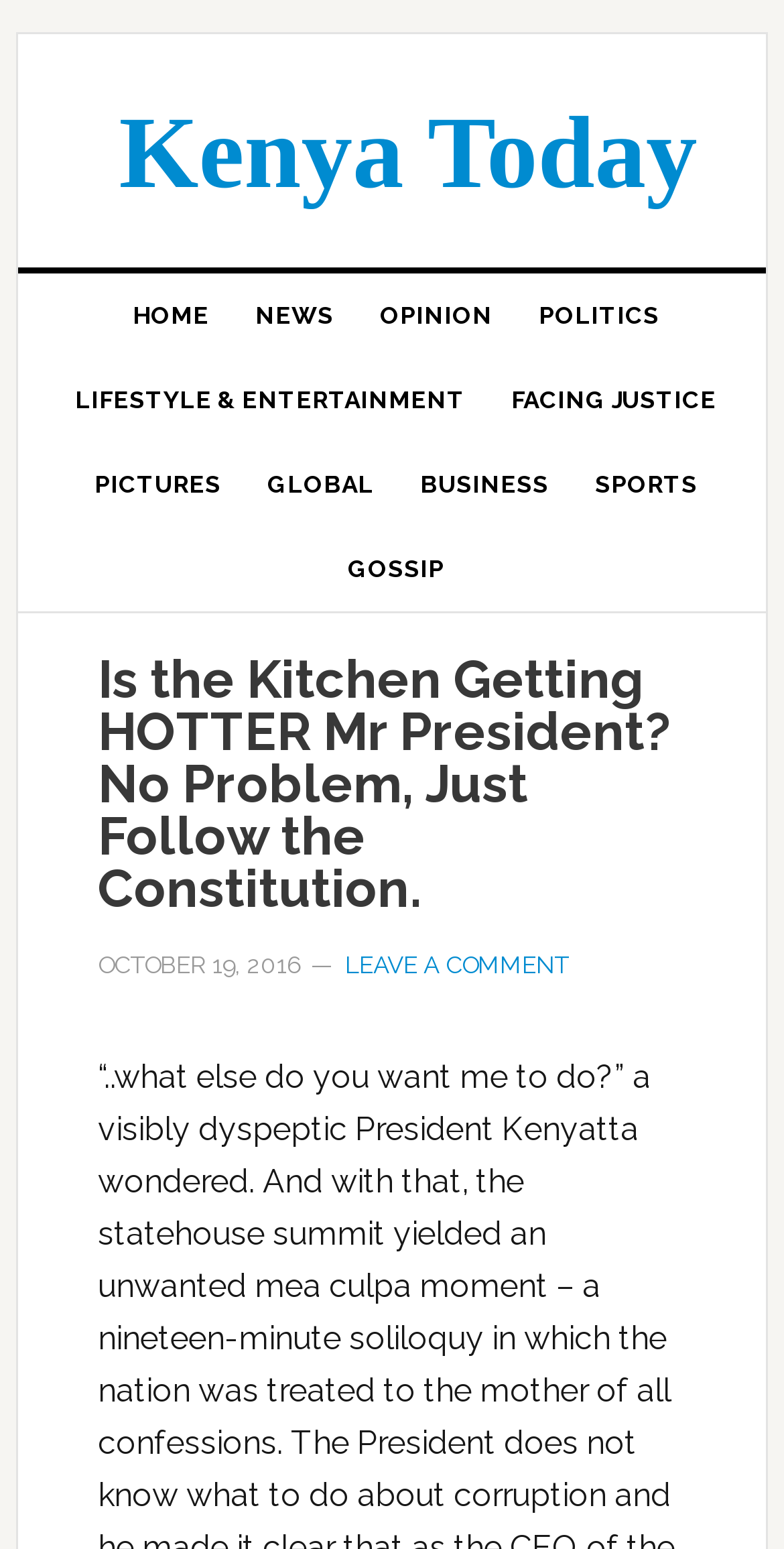How many main navigation links are there?
Examine the screenshot and reply with a single word or phrase.

9